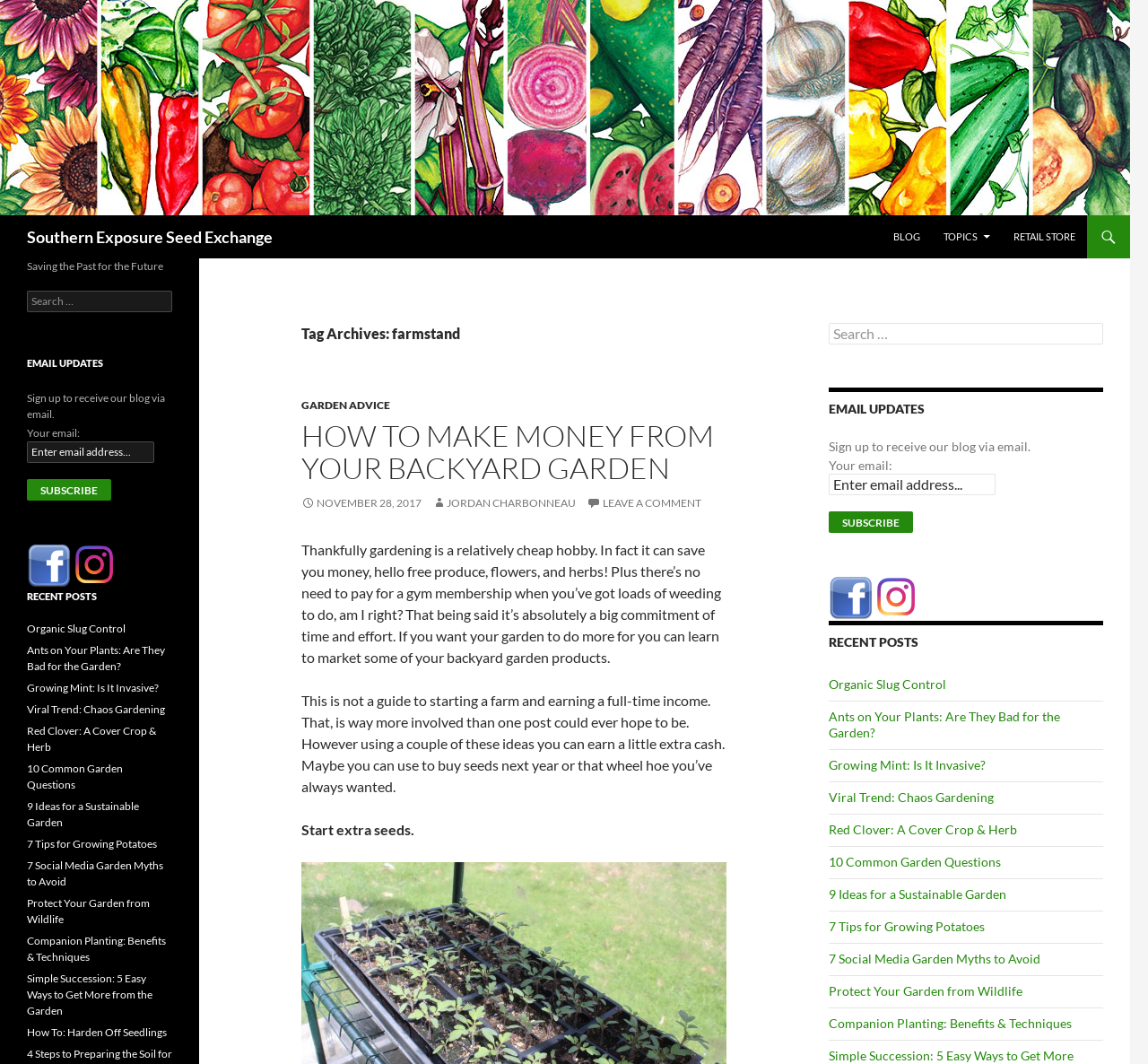Produce an elaborate caption capturing the essence of the webpage.

The webpage is about Southern Exposure Seed Exchange, a platform focused on gardening and farming. At the top, there is a logo and a heading with the website's name. Below the logo, there are several links, including "BLOG", "TOPICS", and "RETAIL STORE". 

On the left side, there is a section with a heading "Tag Archives: farmstand" and a subheading "HOW TO MAKE MONEY FROM YOUR BACKYARD GARDEN". This section contains a brief article about making money from gardening, with a few paragraphs of text. There are also links to other related articles, such as "GARDEN ADVICE" and "NOVEMBER 28, 2017". 

On the right side, there is a search bar and a section with a heading "EMAIL UPDATES" where users can sign up to receive blog updates via email. Below this section, there is a list of recent posts with links to various articles about gardening, such as "Organic Slug Control", "Ants on Your Plants: Are They Bad for the Garden?", and "Growing Mint: Is It Invasive?". 

The webpage has a simple and clean design, with a focus on providing information and resources for gardeners and farmers. There are no prominent images on the page, but there are some small icons and graphics scattered throughout the content.